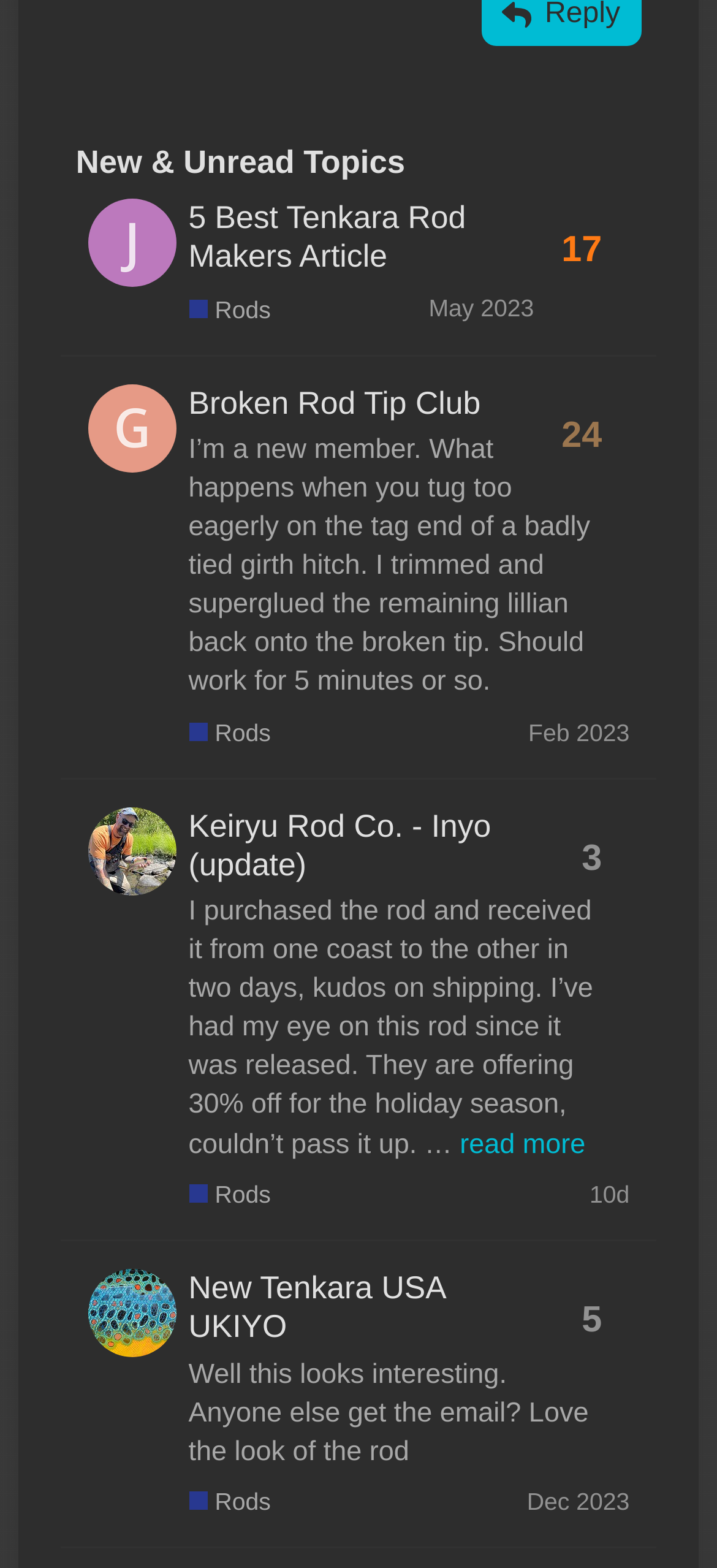Could you highlight the region that needs to be clicked to execute the instruction: "View topic 'New Tenkara USA UKIYO'"?

[0.263, 0.81, 0.62, 0.857]